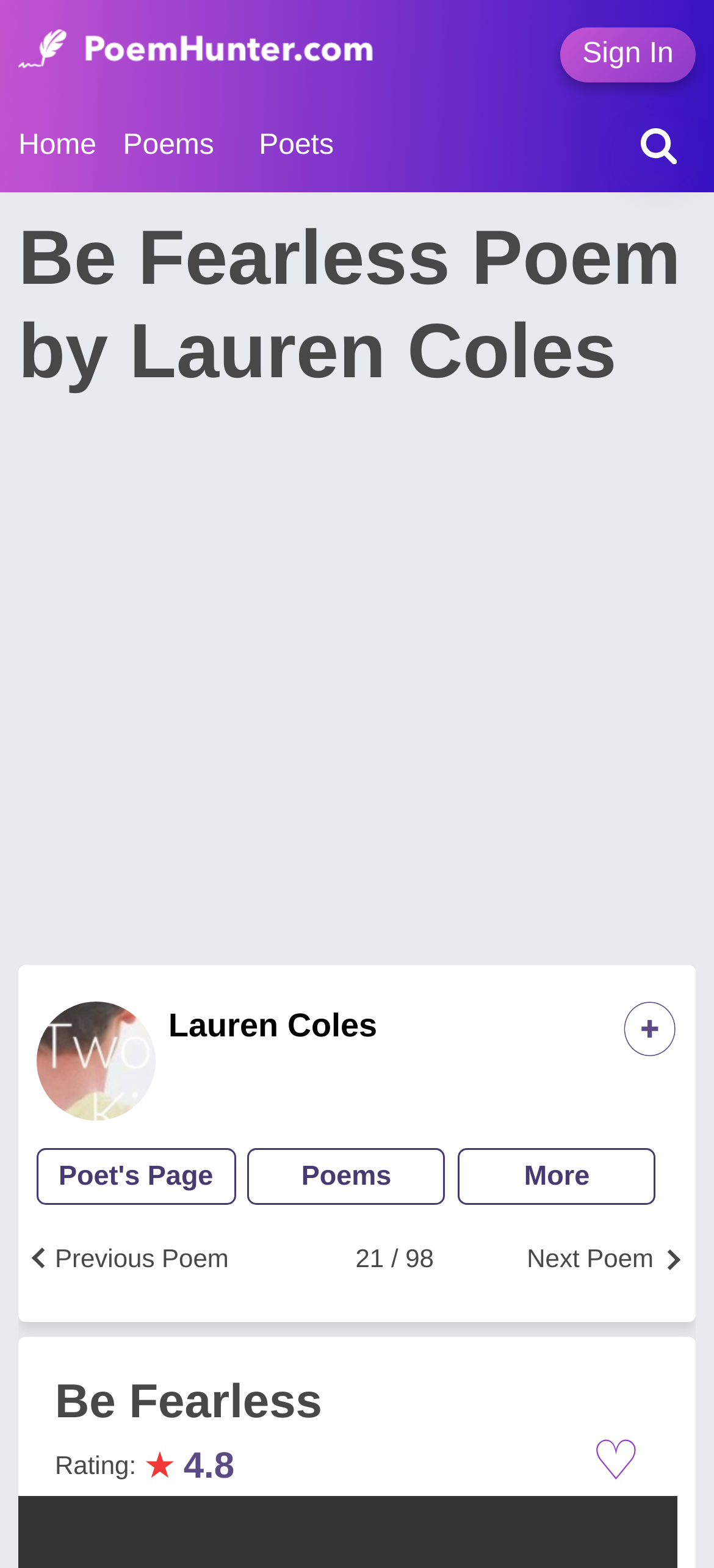Determine the heading of the webpage and extract its text content.

Be Fearless Poem by Lauren Coles